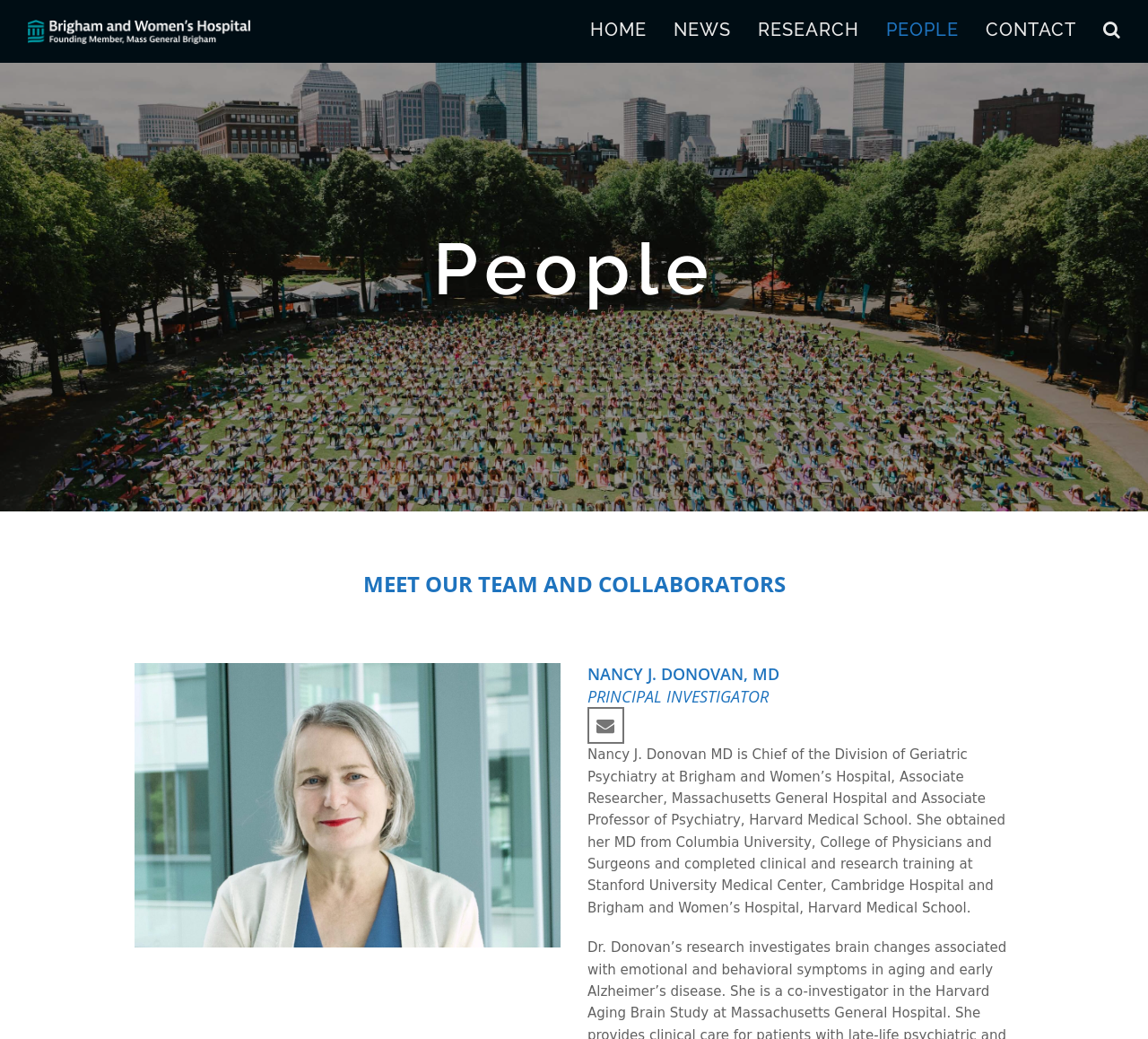From the details in the image, provide a thorough response to the question: What is the name of the principal investigator?

I looked for the heading that says 'PRINCIPAL INVESTIGATOR' and found the name 'NANCY J. DONOVAN, MD' right above it, which is the name of the principal investigator.